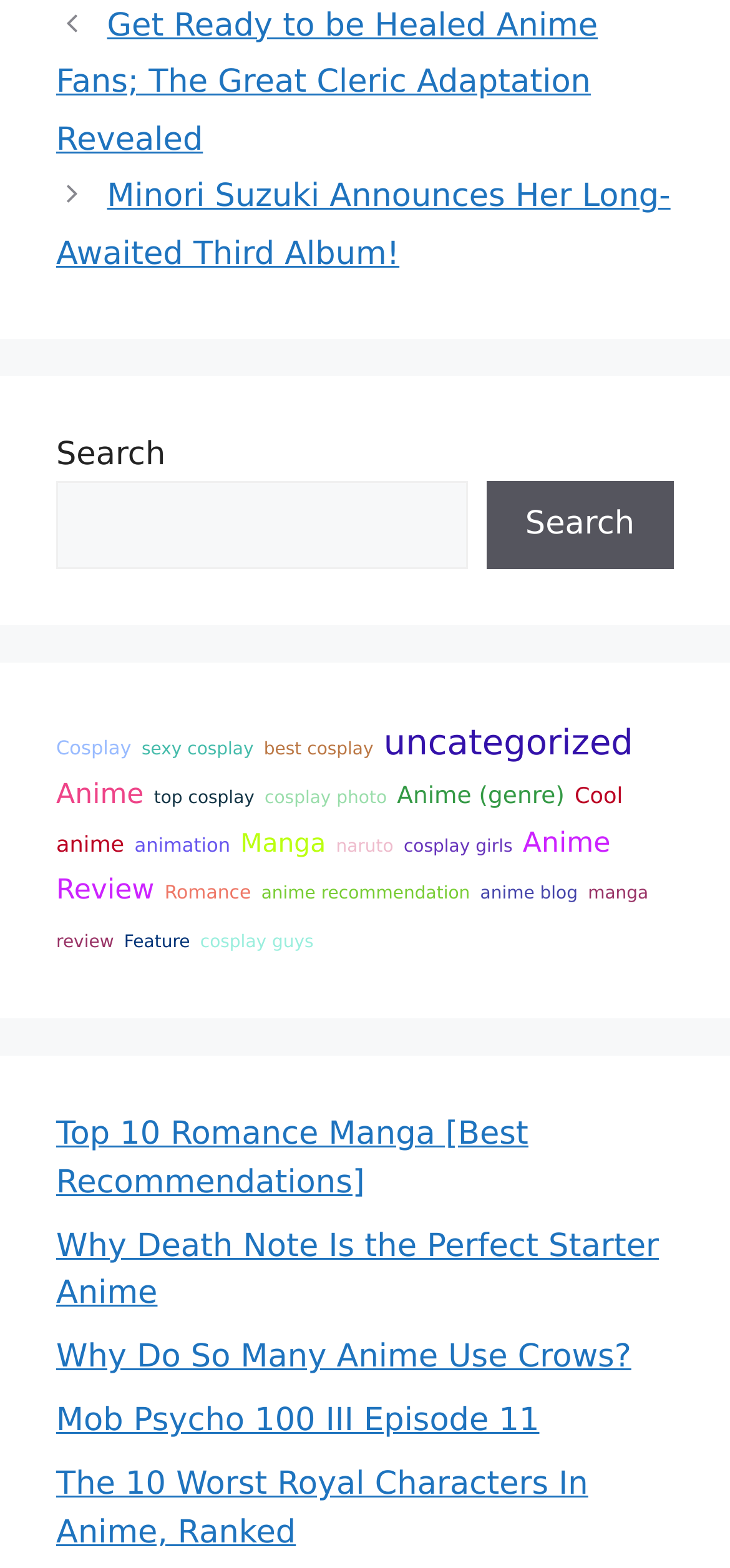Using the element description provided, determine the bounding box coordinates in the format (top-left x, top-left y, bottom-right x, bottom-right y). Ensure that all values are floating point numbers between 0 and 1. Element description: parent_node: Search name="s"

[0.077, 0.307, 0.64, 0.363]